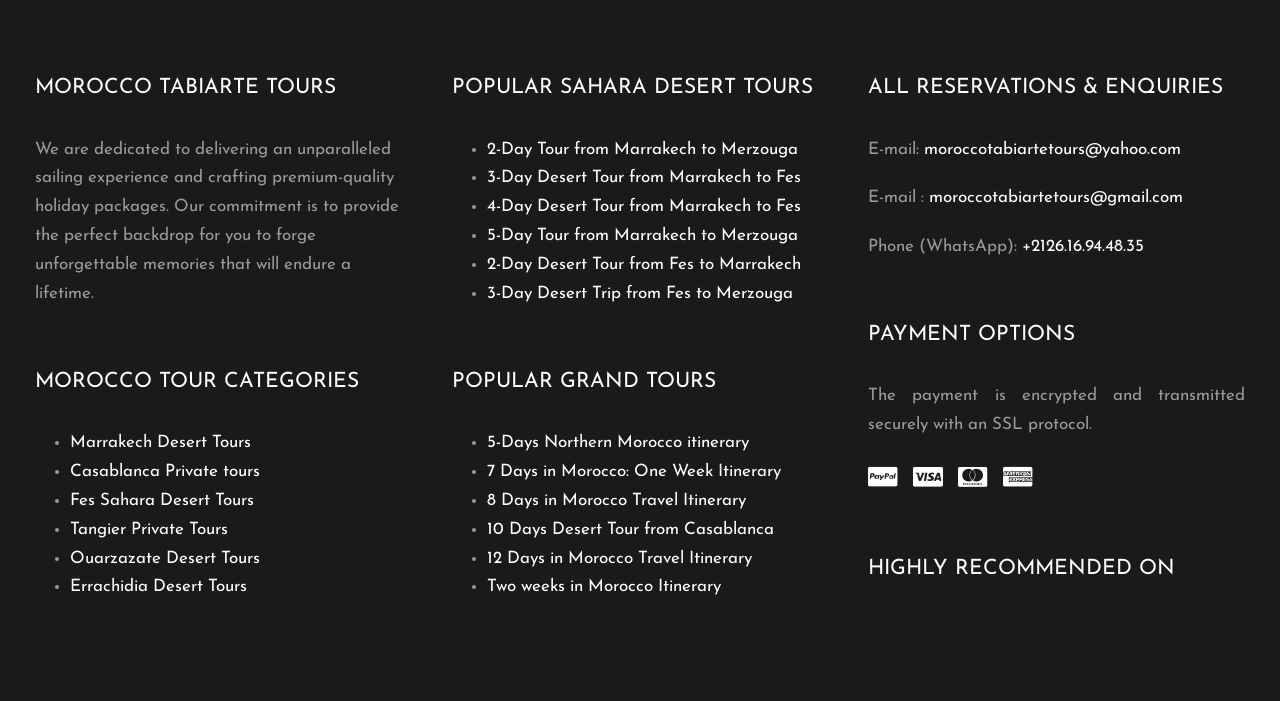Please find the bounding box coordinates for the clickable element needed to perform this instruction: "View 2-Day Tour from Marrakech to Merzouga".

[0.38, 0.2, 0.623, 0.225]